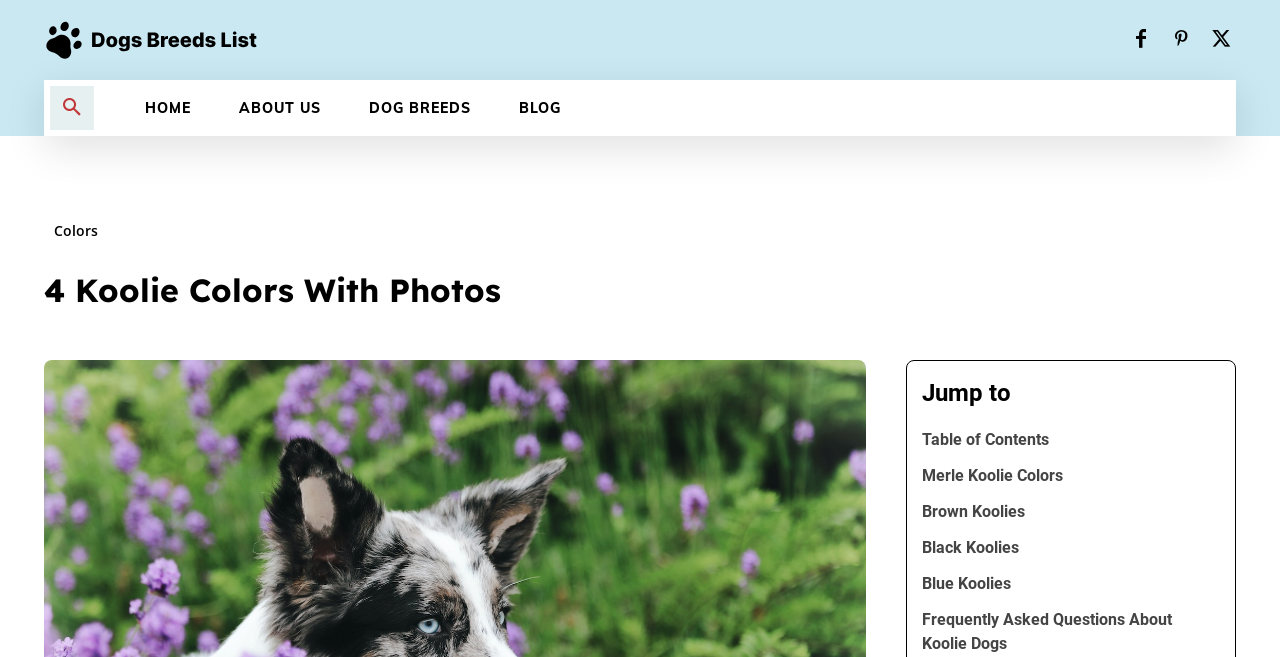Can you specify the bounding box coordinates for the region that should be clicked to fulfill this instruction: "Sign up to offers and get 10% off".

None